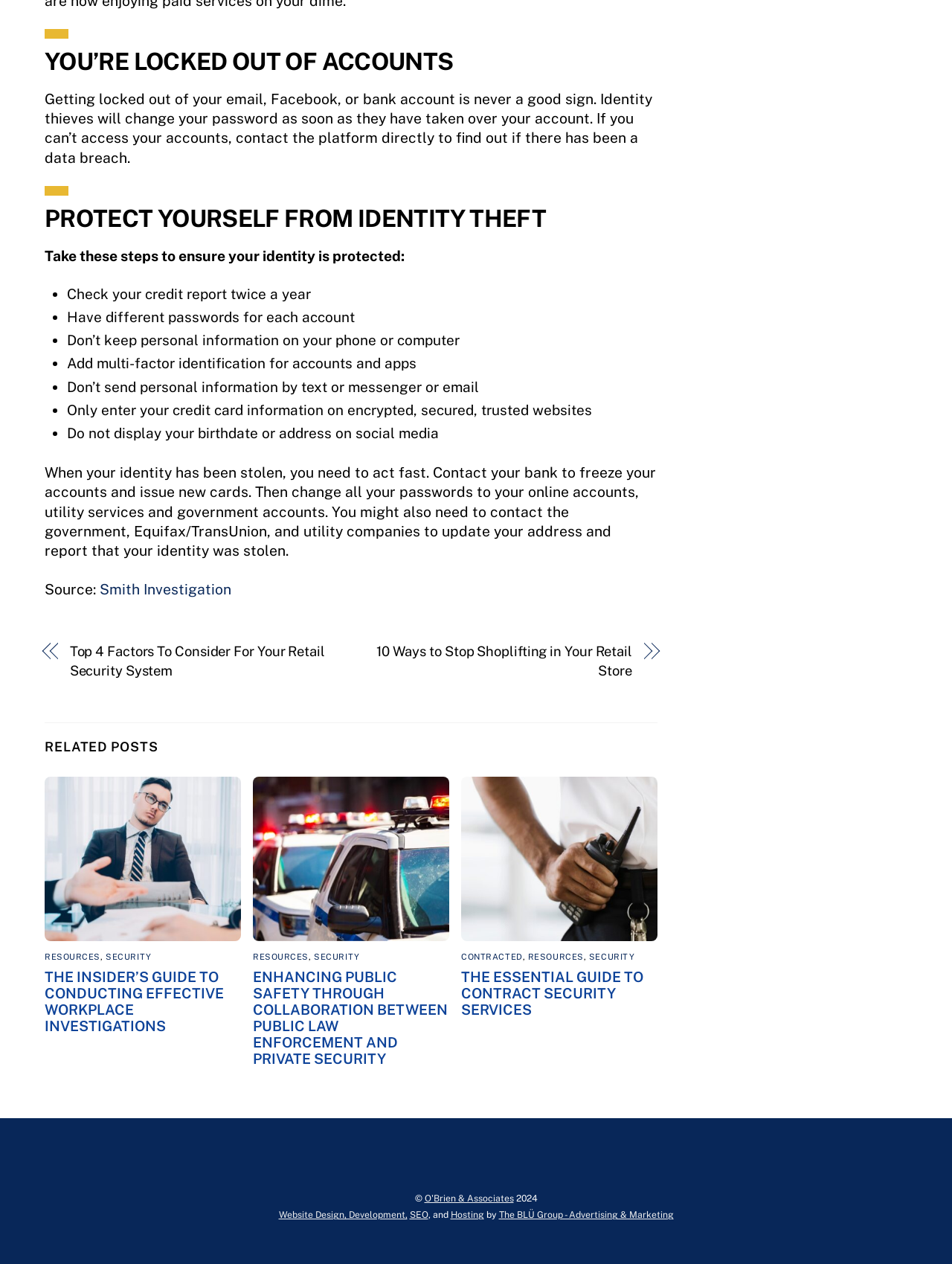How many list markers are there in the webpage? Based on the screenshot, please respond with a single word or phrase.

8